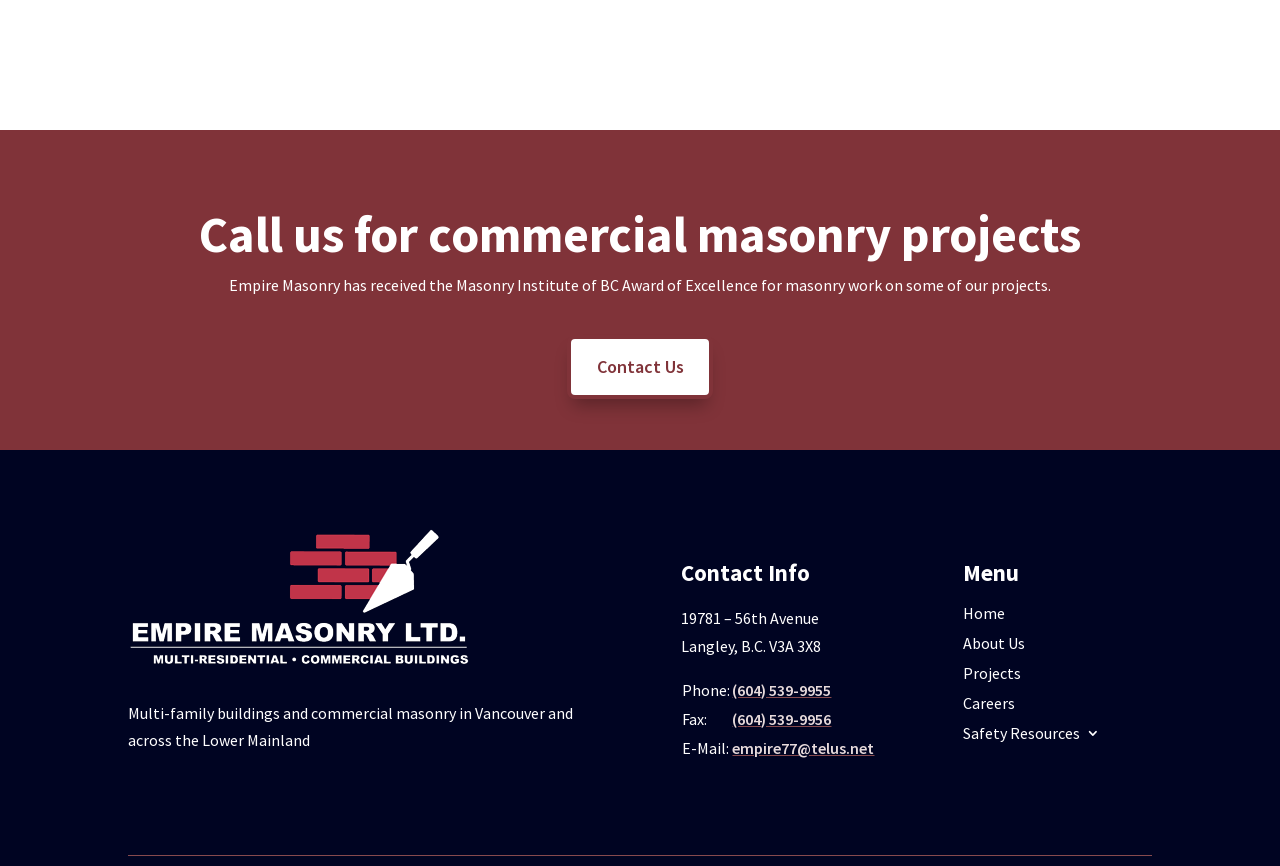Please identify the bounding box coordinates of the clickable element to fulfill the following instruction: "Send an email". The coordinates should be four float numbers between 0 and 1, i.e., [left, top, right, bottom].

[0.572, 0.852, 0.683, 0.875]